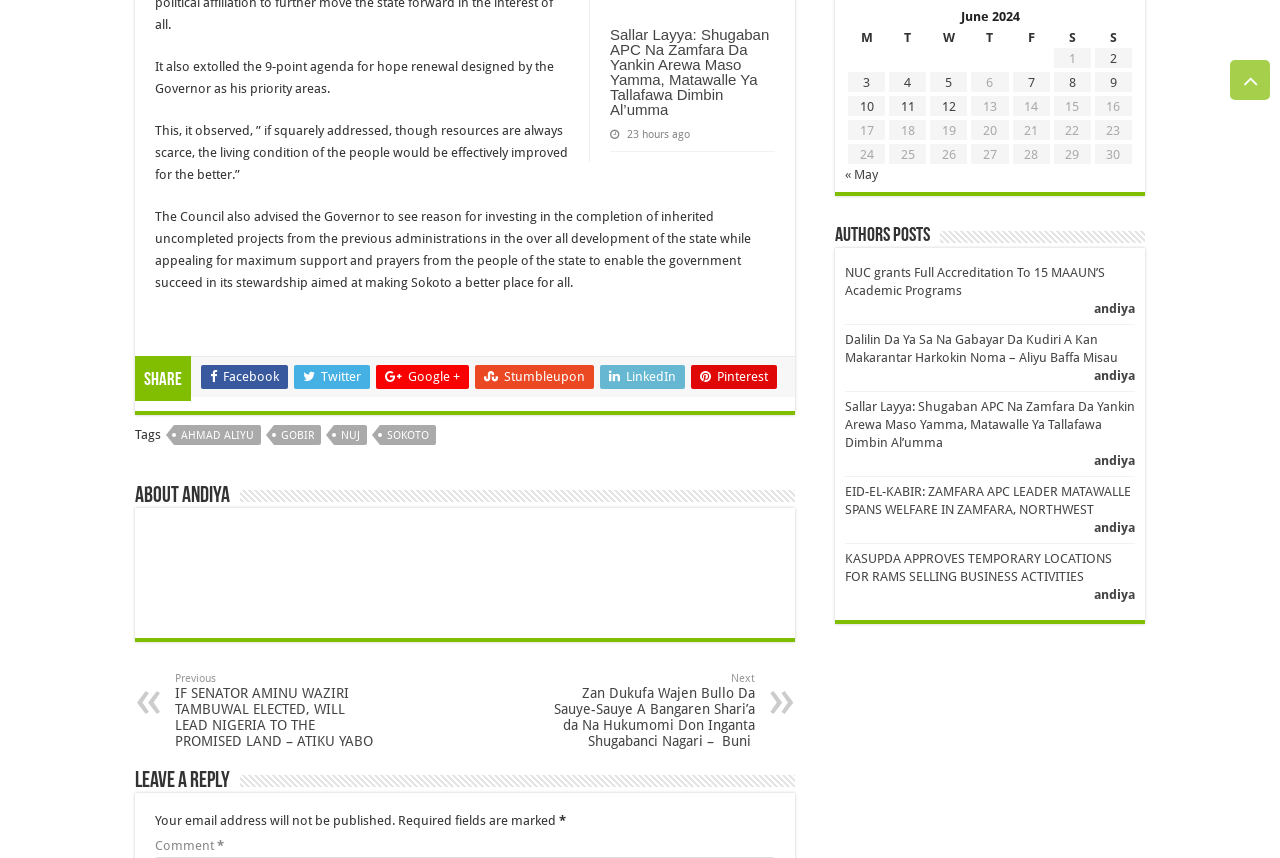What is the title of the article?
Using the details shown in the screenshot, provide a comprehensive answer to the question.

The title of the article is obtained from the heading element with ID 703, which is the first child element of the root element. The text content of this element is 'Sallar Layya: Shugaban APC Na Zamfara Da Yankin Arewa Maso Yamma, Matawalle Ya Tallafawa Dimbin Al’umma'.